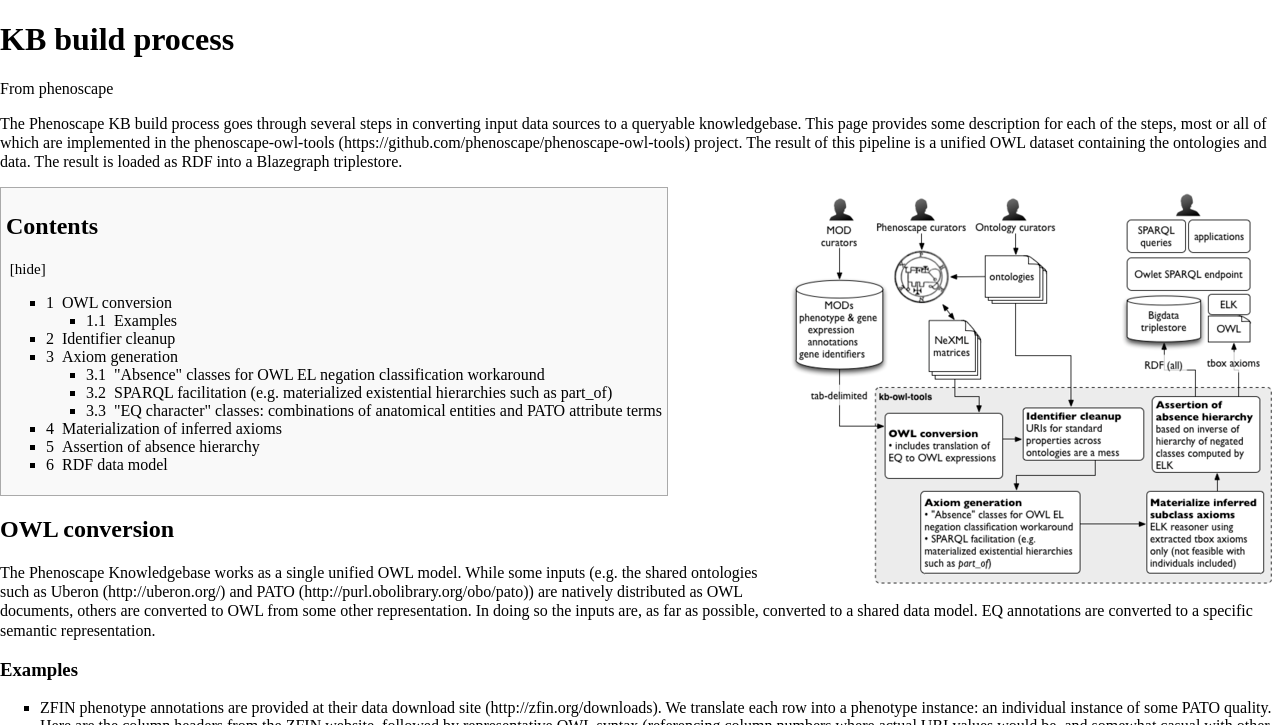Determine the bounding box coordinates for the UI element matching this description: "5 Assertion of absence hierarchy".

[0.036, 0.604, 0.203, 0.628]